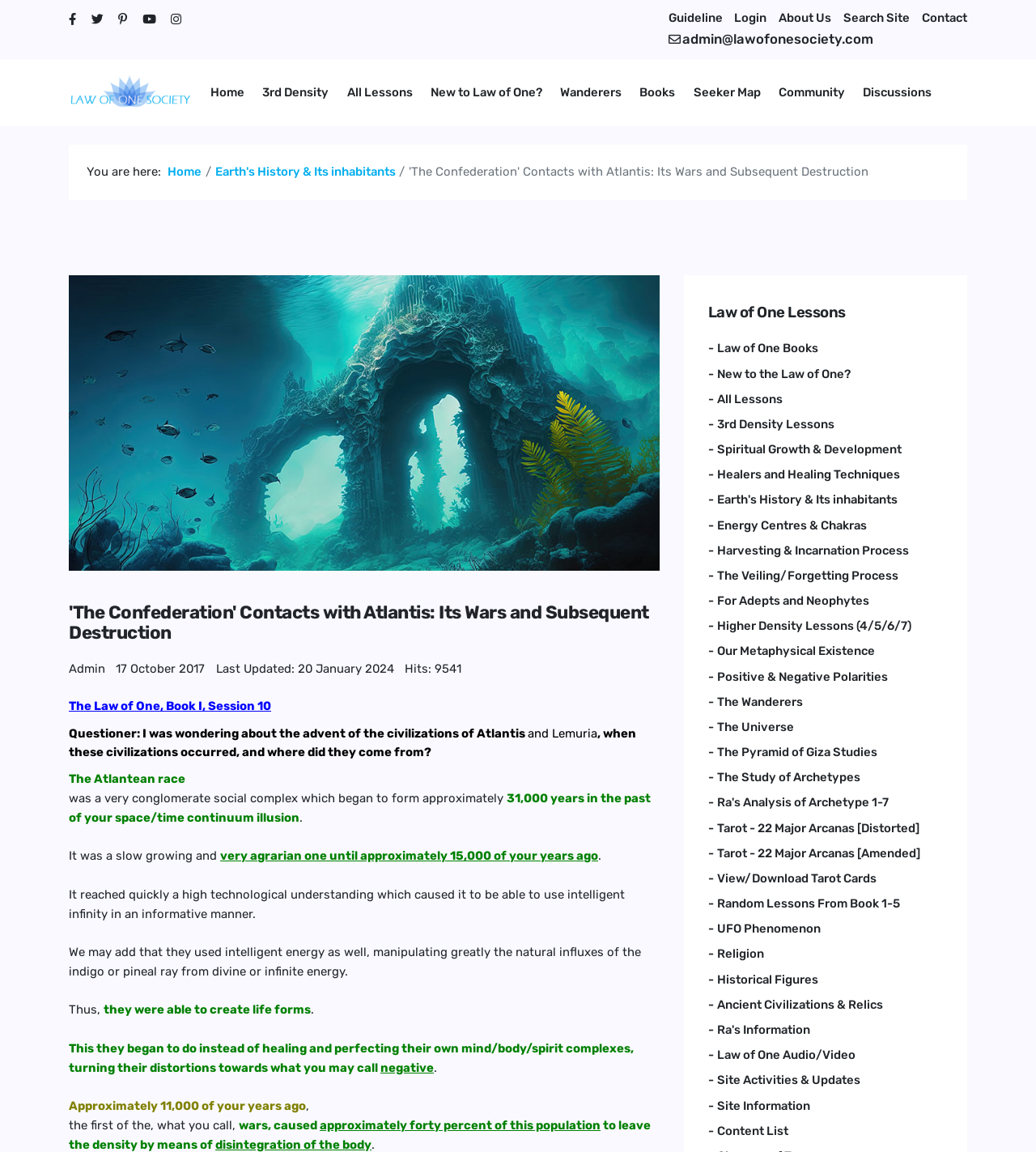Determine the bounding box coordinates for the element that should be clicked to follow this instruction: "Check the 'Law of One Lessons' section". The coordinates should be given as four float numbers between 0 and 1, in the format [left, top, right, bottom].

[0.683, 0.263, 0.91, 0.279]